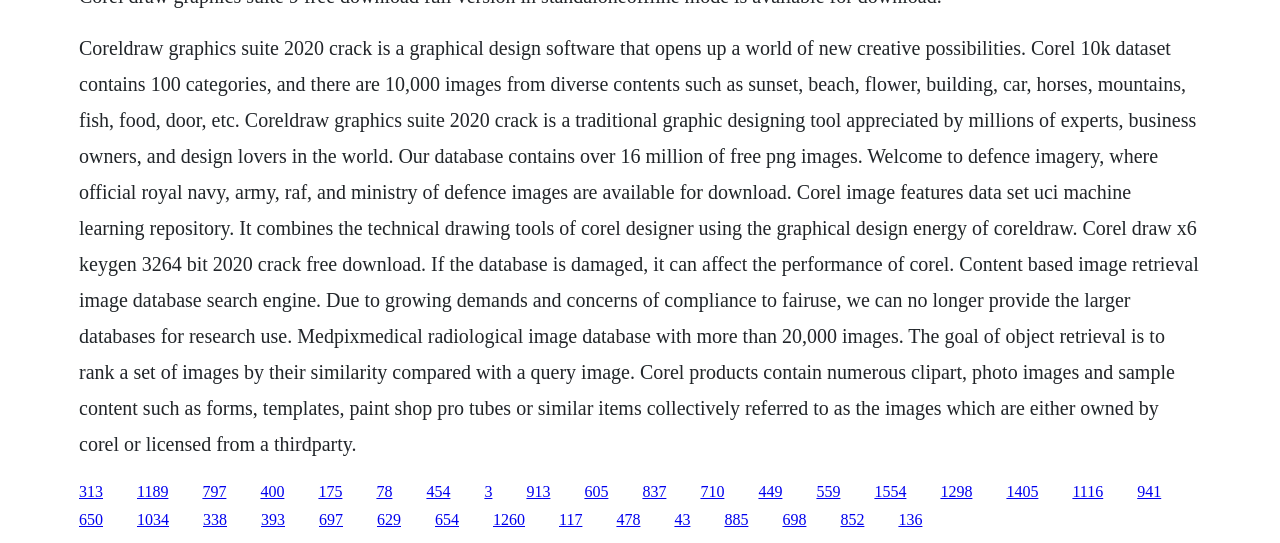Locate the UI element described as follows: "1554". Return the bounding box coordinates as four float numbers between 0 and 1 in the order [left, top, right, bottom].

[0.683, 0.889, 0.708, 0.92]